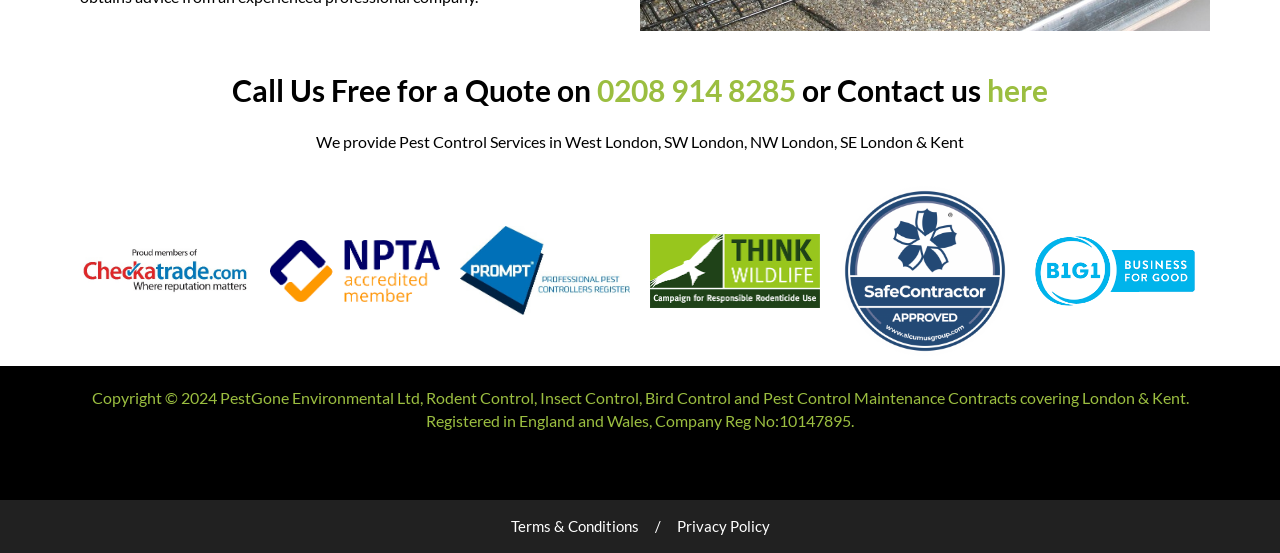What is the company registration number of PestGone Environmental Ltd? Analyze the screenshot and reply with just one word or a short phrase.

10147895